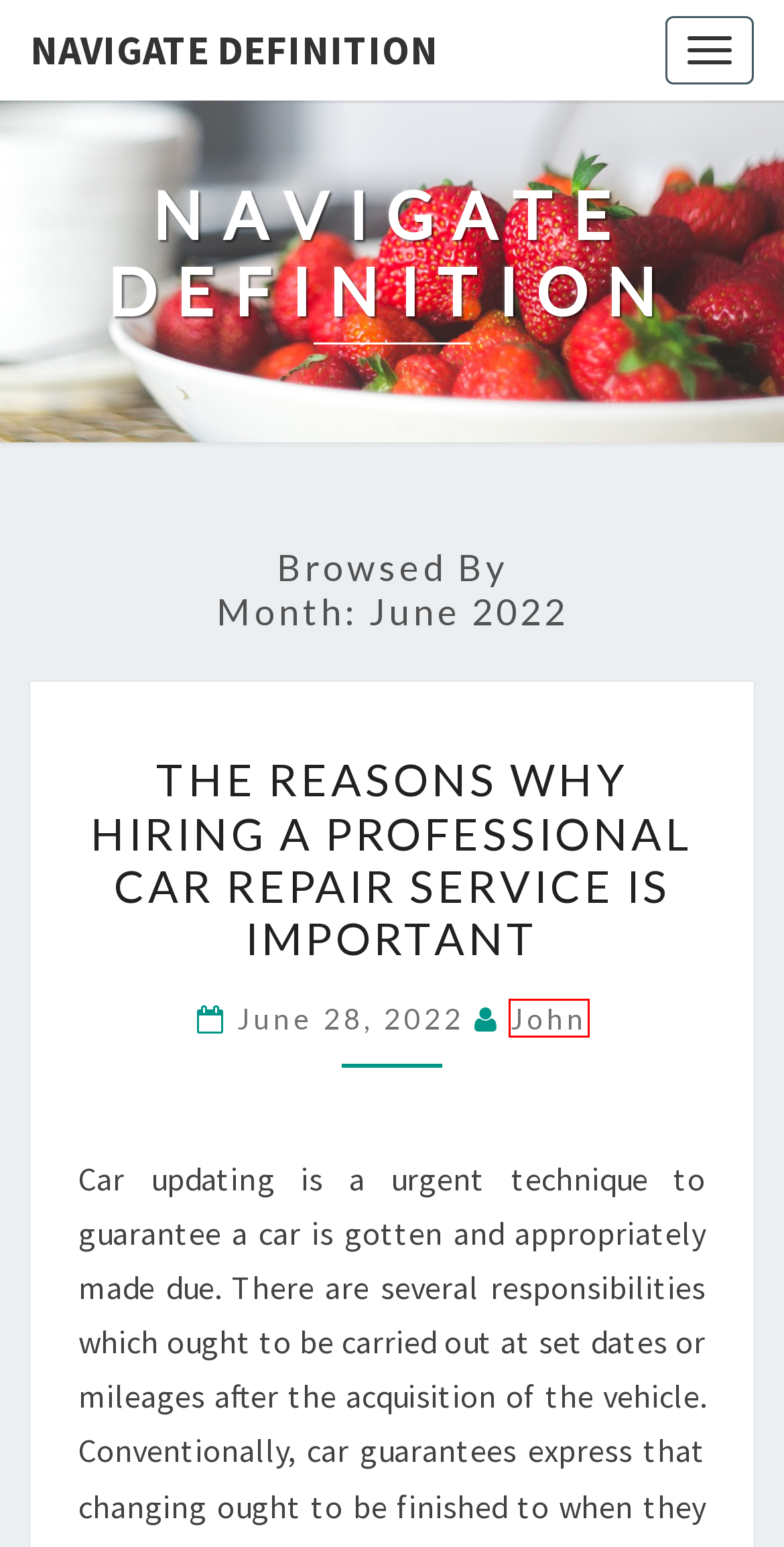Provided is a screenshot of a webpage with a red bounding box around an element. Select the most accurate webpage description for the page that appears after clicking the highlighted element. Here are the candidates:
A. UniPin - Steam Wallet INR
B. November 2022 – Navigate definition
C. SEO – Navigate definition
D. May 2023 – Navigate definition
E. The Reasons Why Hiring A Professional Car Repair Service Is Important – Navigate definition
F. July 2019 – Navigate definition
G. John – Navigate definition
H. Navigate definition

G